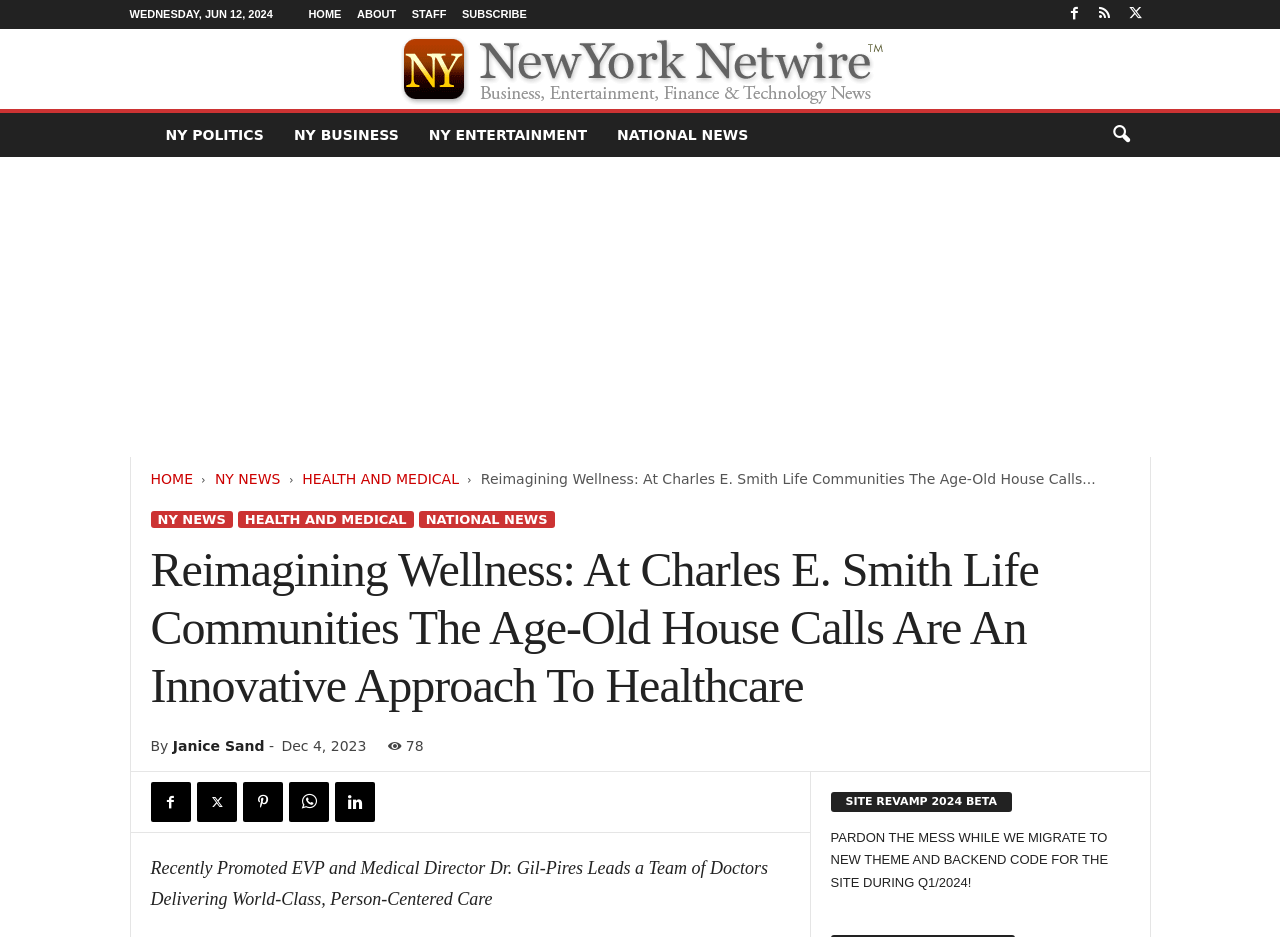Using the provided element description: "Facebook", identify the bounding box coordinates. The coordinates should be four floats between 0 and 1 in the order [left, top, right, bottom].

[0.83, 0.0, 0.849, 0.031]